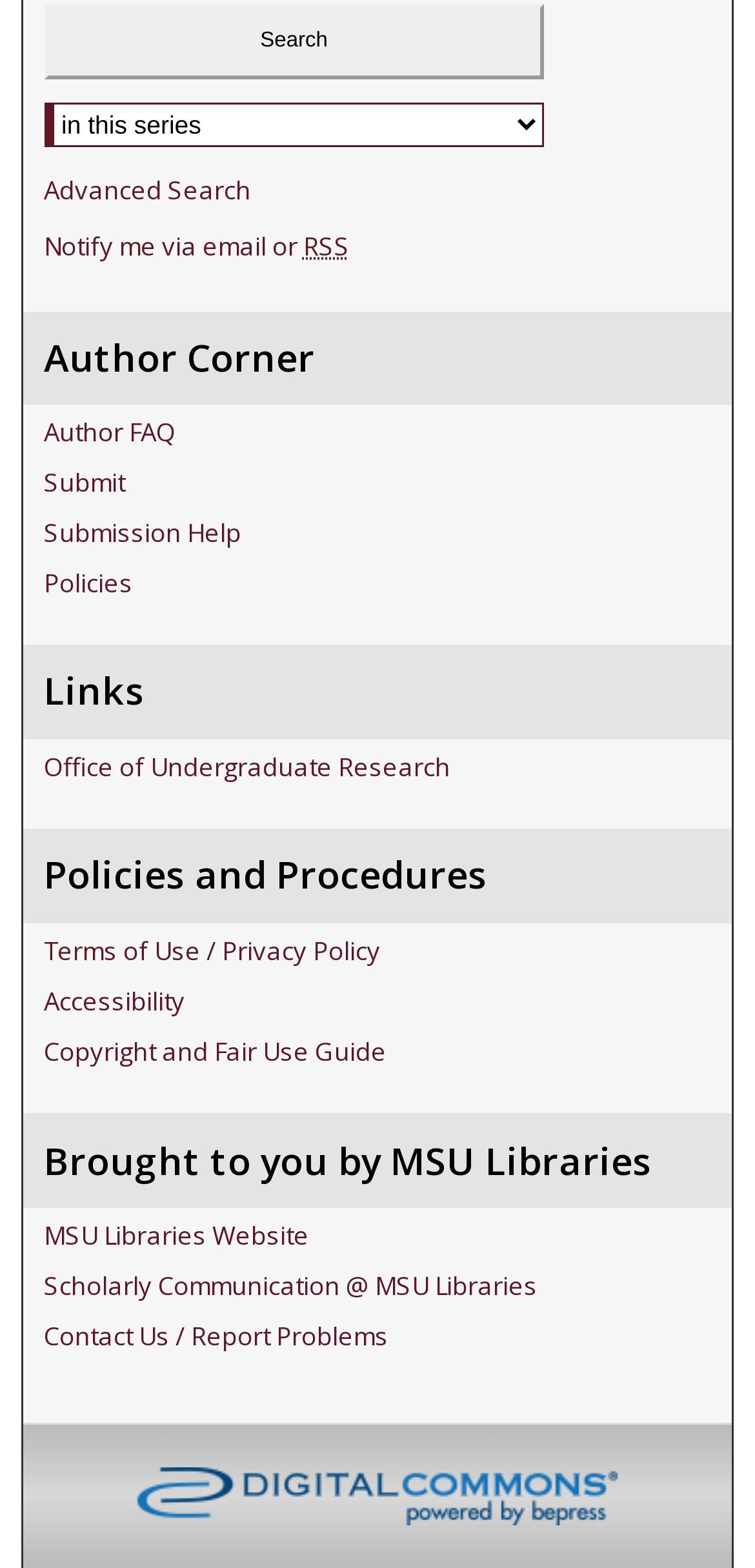Find the bounding box of the UI element described as follows: "Elsevier - Digital Commons".

[0.179, 0.936, 0.82, 0.973]